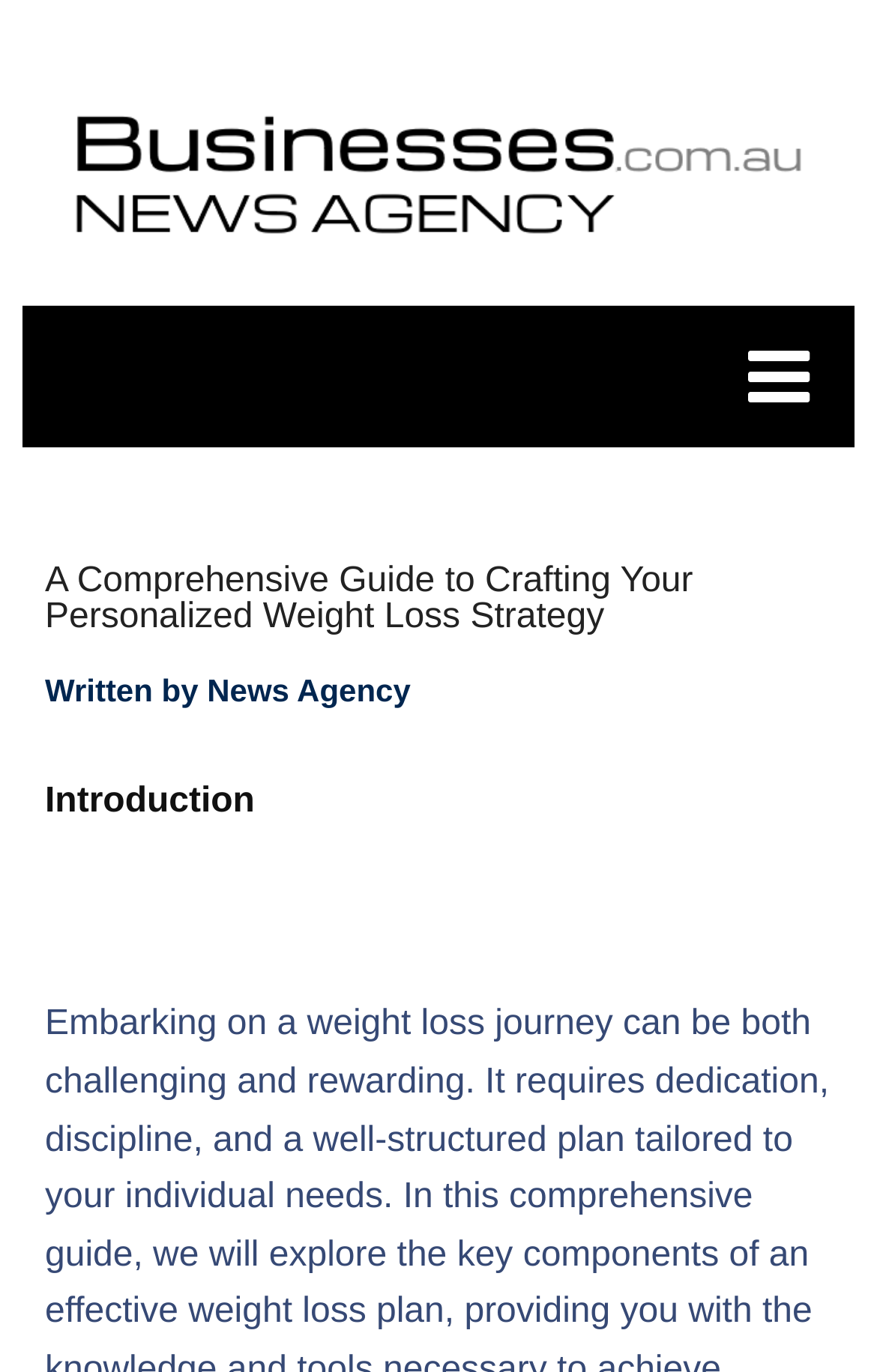What is the name of the news agency?
Please answer the question as detailed as possible based on the image.

The name of the news agency can be found in the top-left corner of the webpage, where there is a link and an image with the same name 'News Agency'.